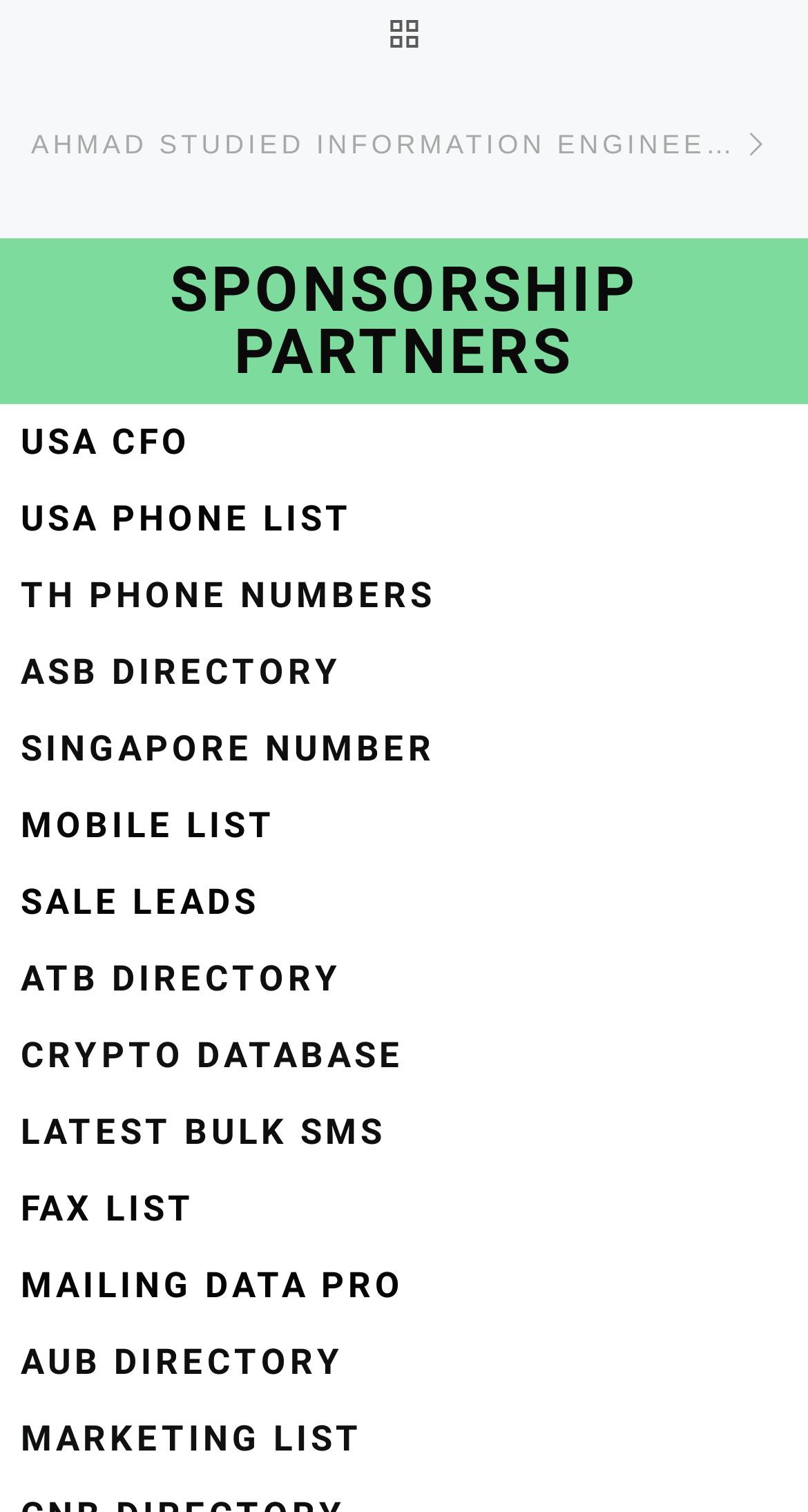Please determine the bounding box coordinates of the section I need to click to accomplish this instruction: "View sponsorship partners".

[0.026, 0.172, 0.974, 0.254]